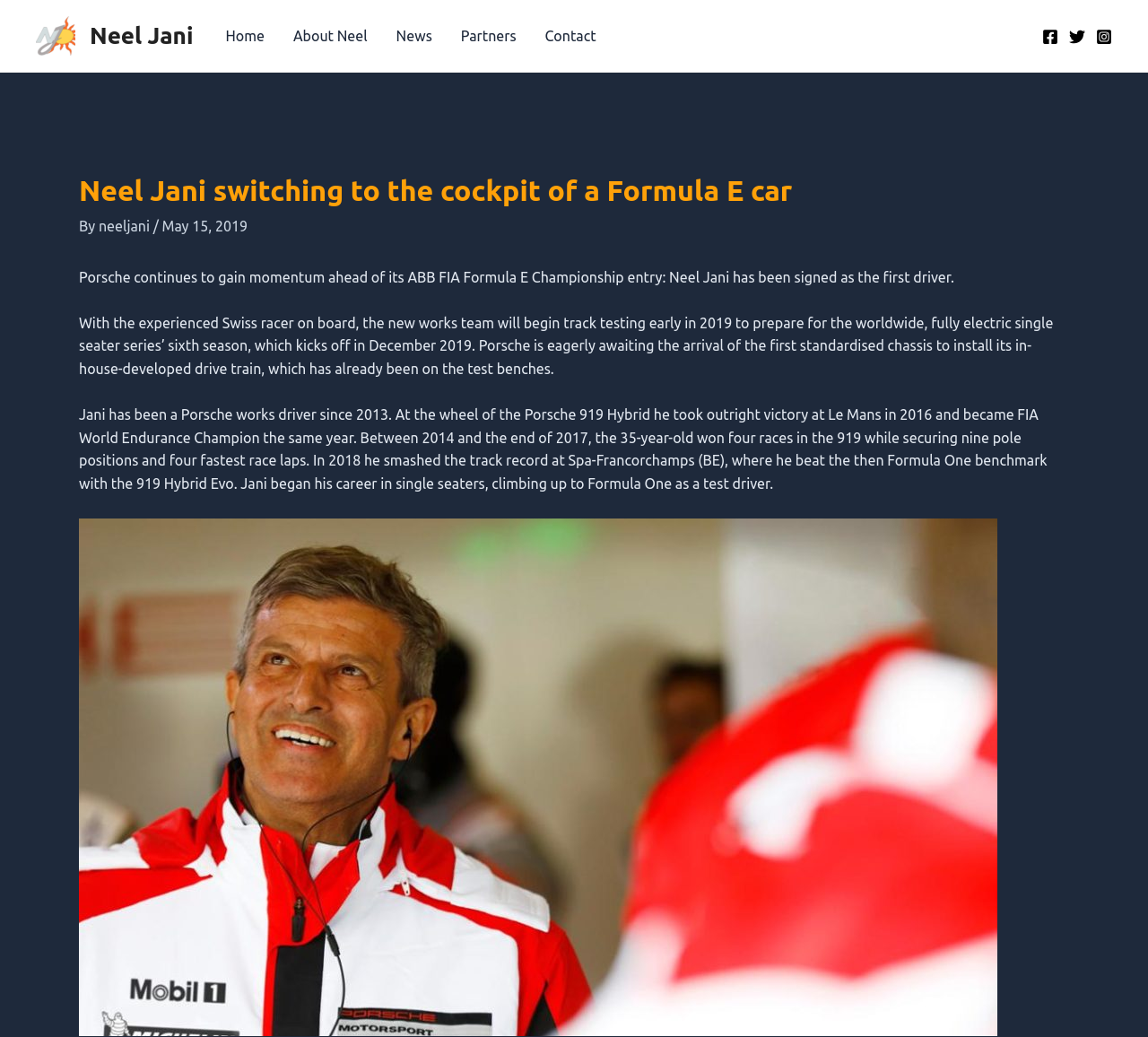Identify and extract the main heading of the webpage.

Neel Jani switching to the cockpit of a Formula E car